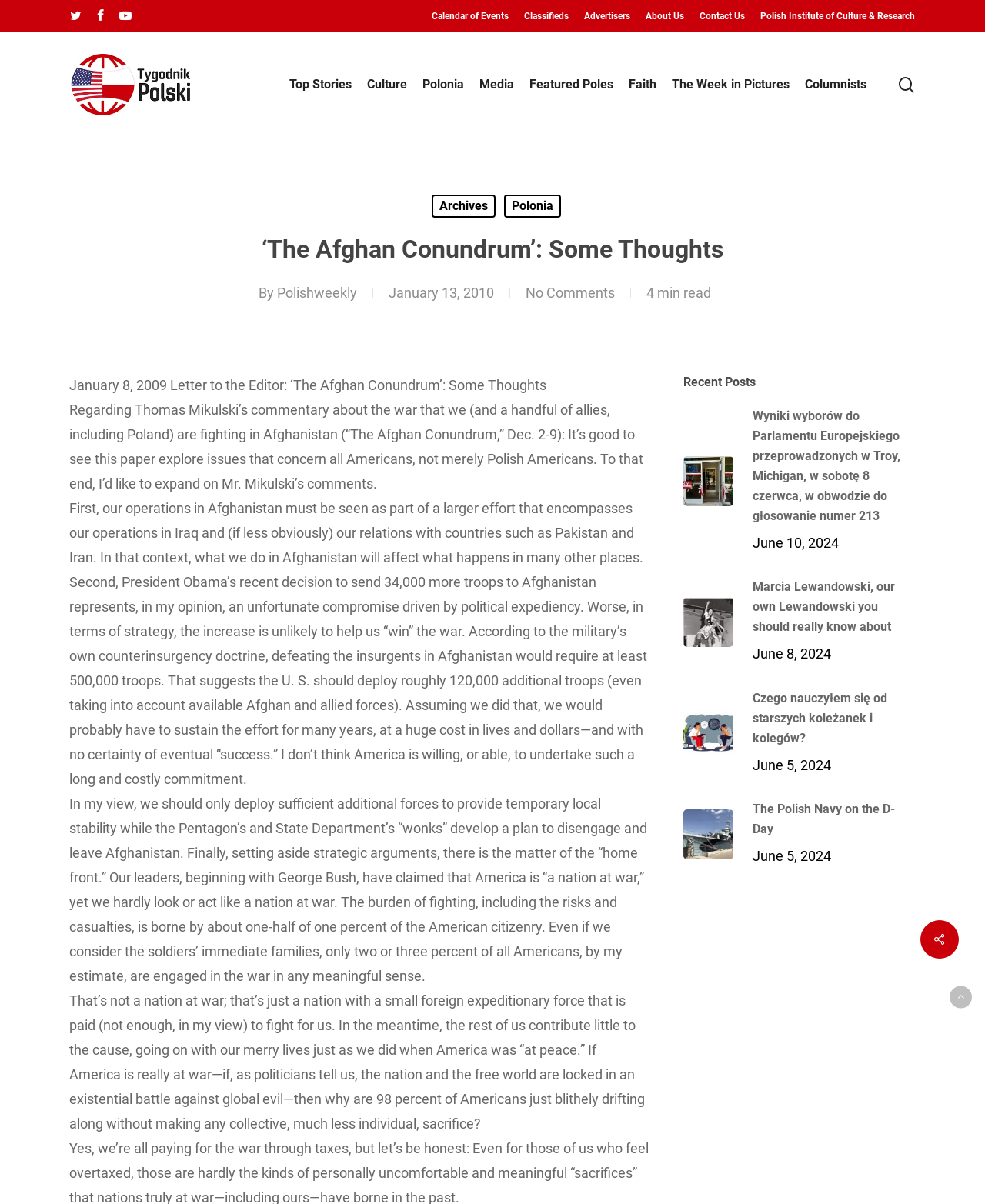Show the bounding box coordinates for the element that needs to be clicked to execute the following instruction: "Visit the Polish Institute of Culture & Research". Provide the coordinates in the form of four float numbers between 0 and 1, i.e., [left, top, right, bottom].

[0.772, 0.006, 0.929, 0.02]